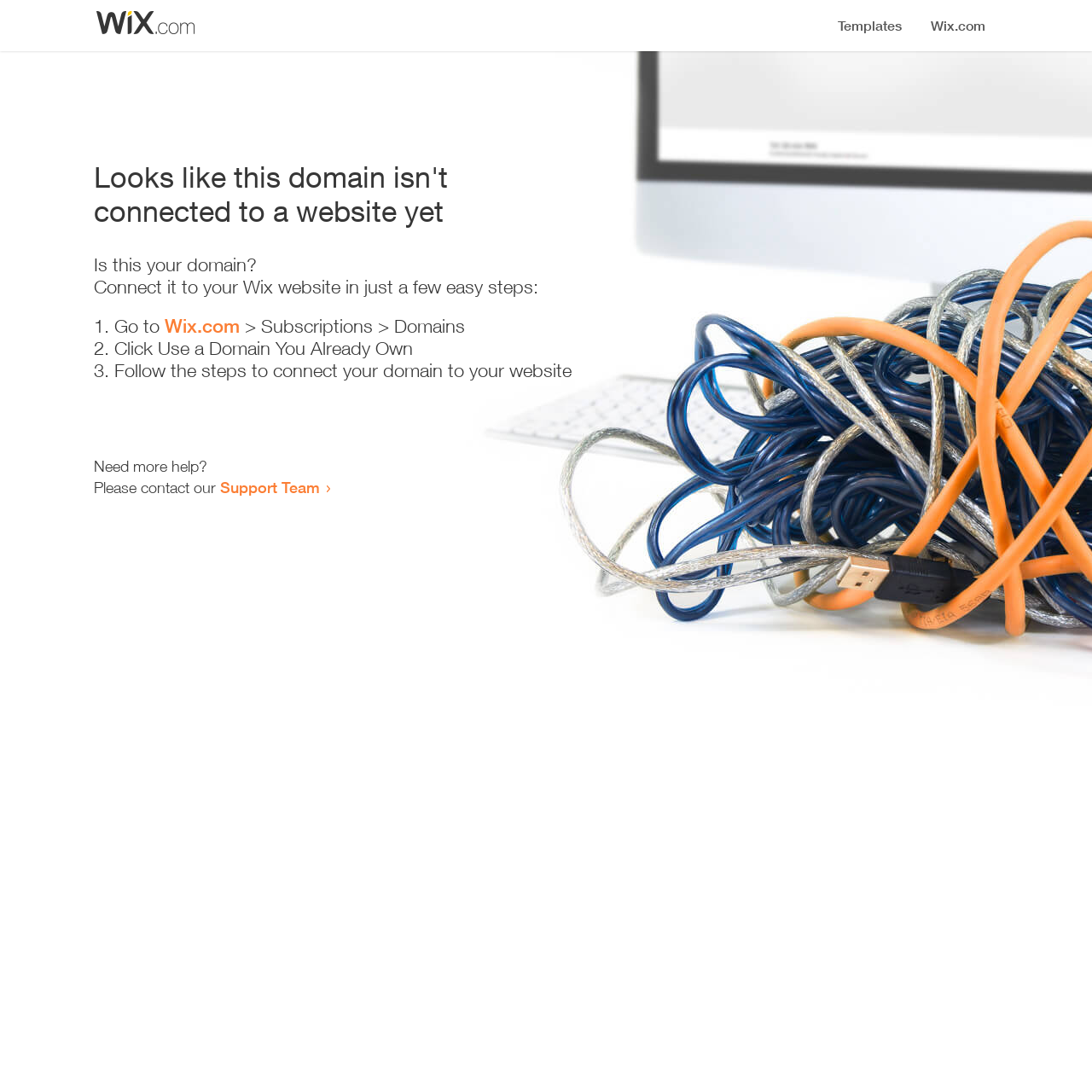Illustrate the webpage with a detailed description.

The webpage appears to be an error page, indicating that a domain is not connected to a website yet. At the top, there is a small image, likely a logo or icon. Below the image, a prominent heading reads "Looks like this domain isn't connected to a website yet". 

Underneath the heading, there is a series of instructions to connect the domain to a Wix website. The instructions are presented in a step-by-step format, with each step numbered and accompanied by a brief description. The first step is to go to Wix.com, followed by navigating to the Subscriptions and Domains section. The second step is to click "Use a Domain You Already Own", and the third step is to follow the instructions to connect the domain to the website.

At the bottom of the page, there is a section offering additional help, with a message "Need more help?" followed by an invitation to contact the Support Team via a link.